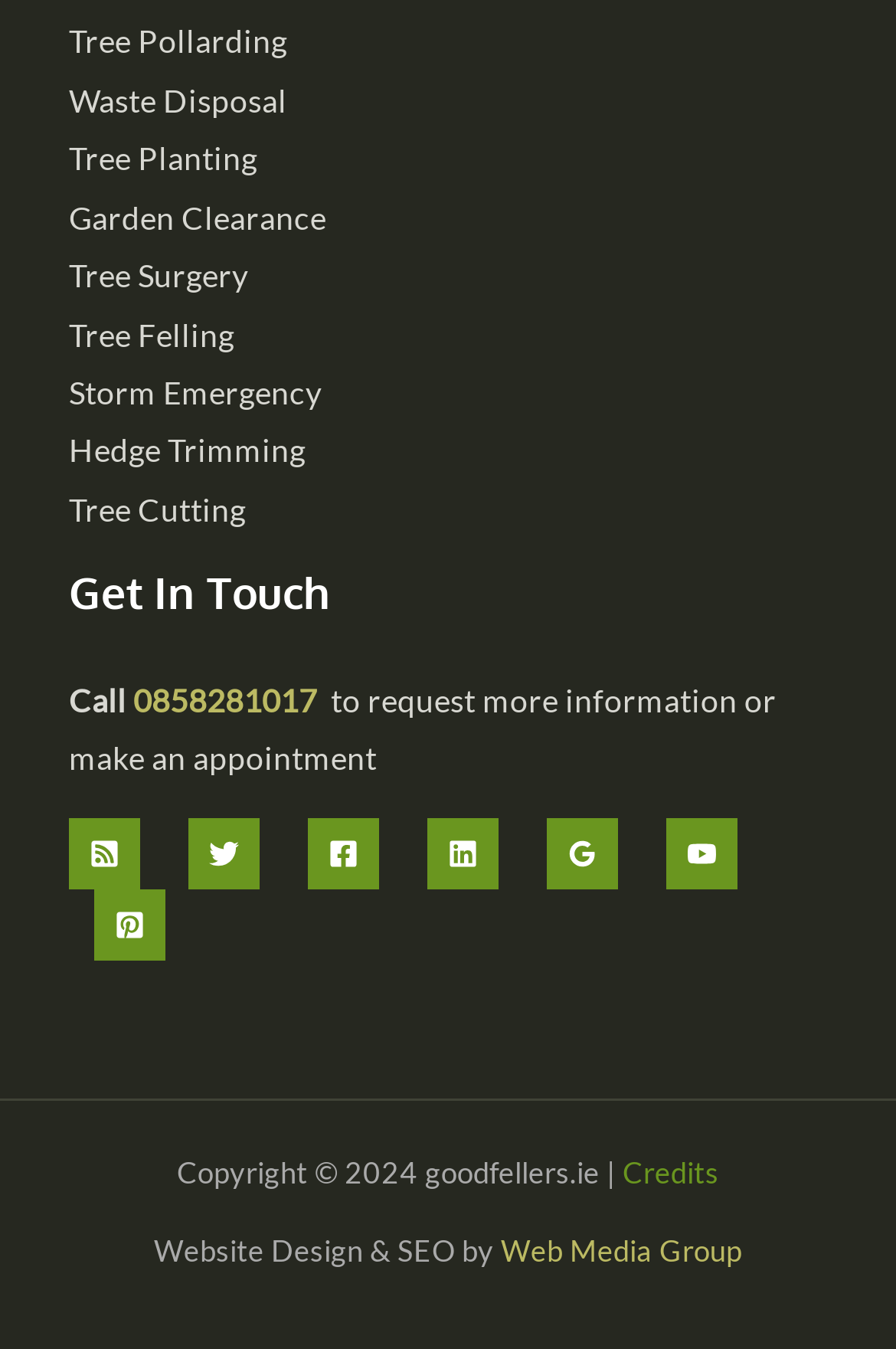Give a short answer to this question using one word or a phrase:
What services are mentioned in the top links?

Storm Emergency, Hedge Trimming, Tree Cutting